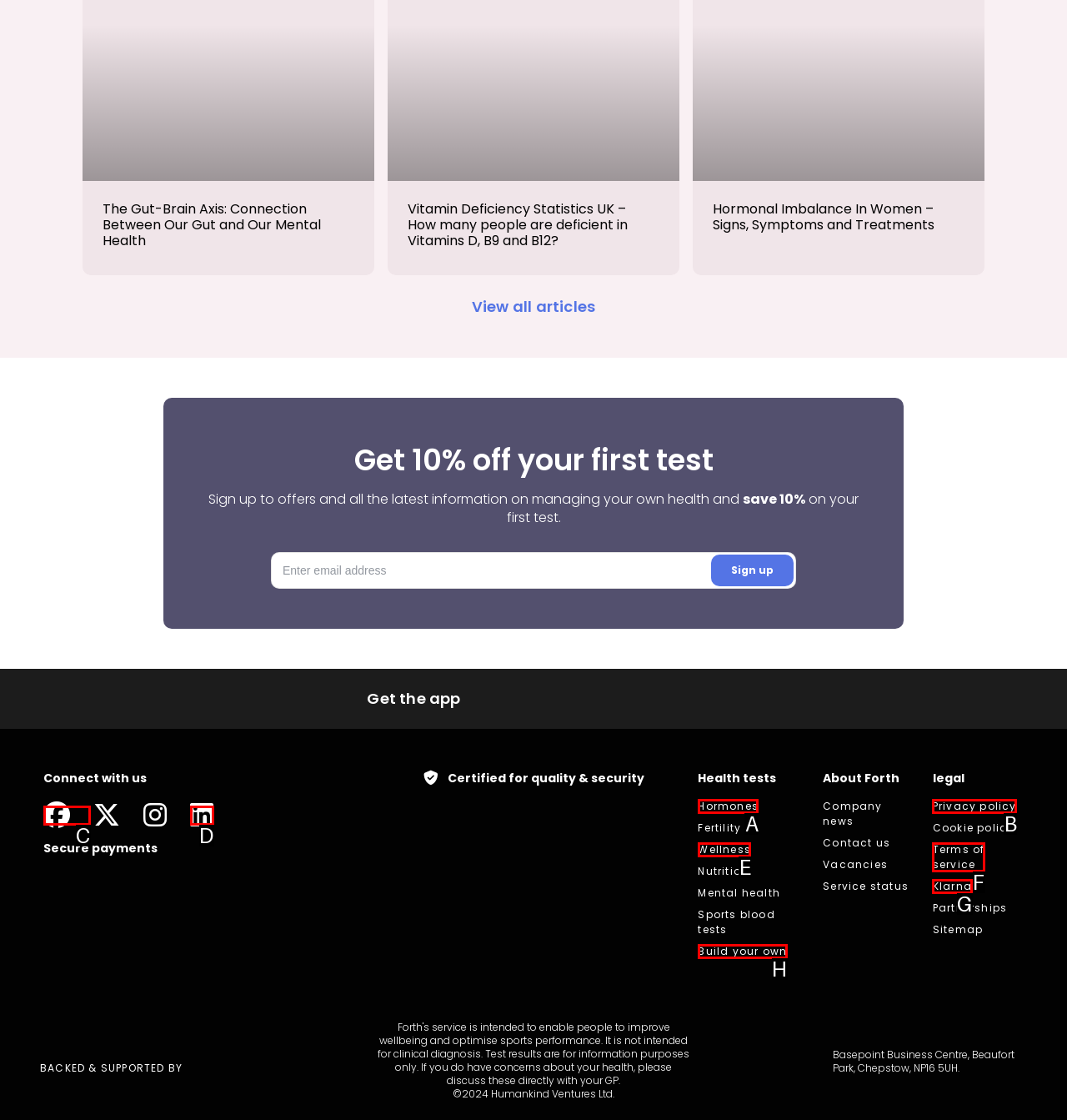Select the appropriate option that fits: aria-label="Linked In"
Reply with the letter of the correct choice.

D